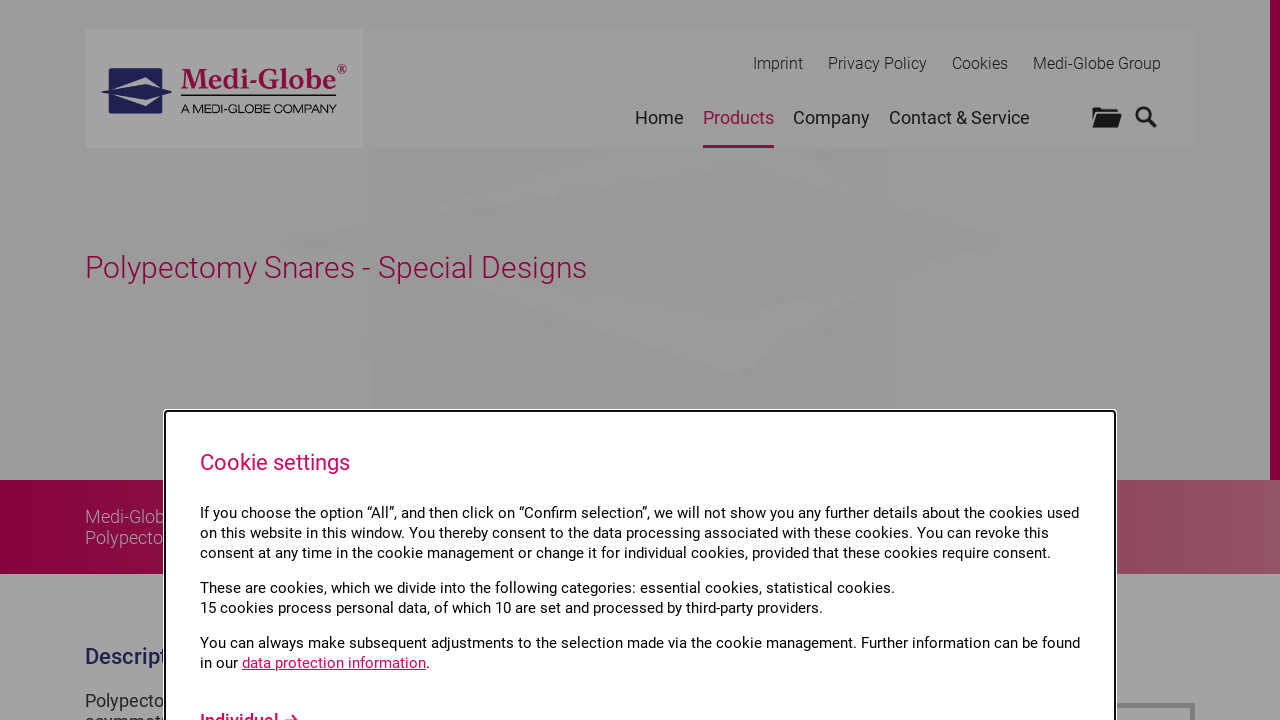Describe all the key features and sections of the webpage thoroughly.

The webpage is about Polypectomy Snares - Special Designs, with a prominent logo of Medi-Globe at the top left corner. Below the logo, there are several links to important pages, including Imprint, Privacy Policy, Cookies, and Medi-Globe Group, aligned horizontally across the top of the page.

The main navigation menu is located below, with links to Home, Products, Company, and Contact & Service. There are two buttons on the right side of the navigation menu, but their purposes are not specified.

A large background image occupies the majority of the page, with a heading "Polypectomy Snares - Special Designs" centered at the top. Below the heading, there is a section with the company name "Medi-Globe GmbH" and links to Medi-Globe and Products.

The main content of the page is divided into three sections. The first section has a heading "Description" and provides some general information about the product. The second section has a heading "Product Images and Videos" and is likely to display visual content related to the product.

The third section is about cookie settings, with a heading "Cookie settings" and a detailed explanation of how cookies are used on the website. There are several paragraphs of text explaining the different types of cookies, how they process personal data, and how users can manage their cookie preferences. A link to the data protection information is provided at the bottom of this section.